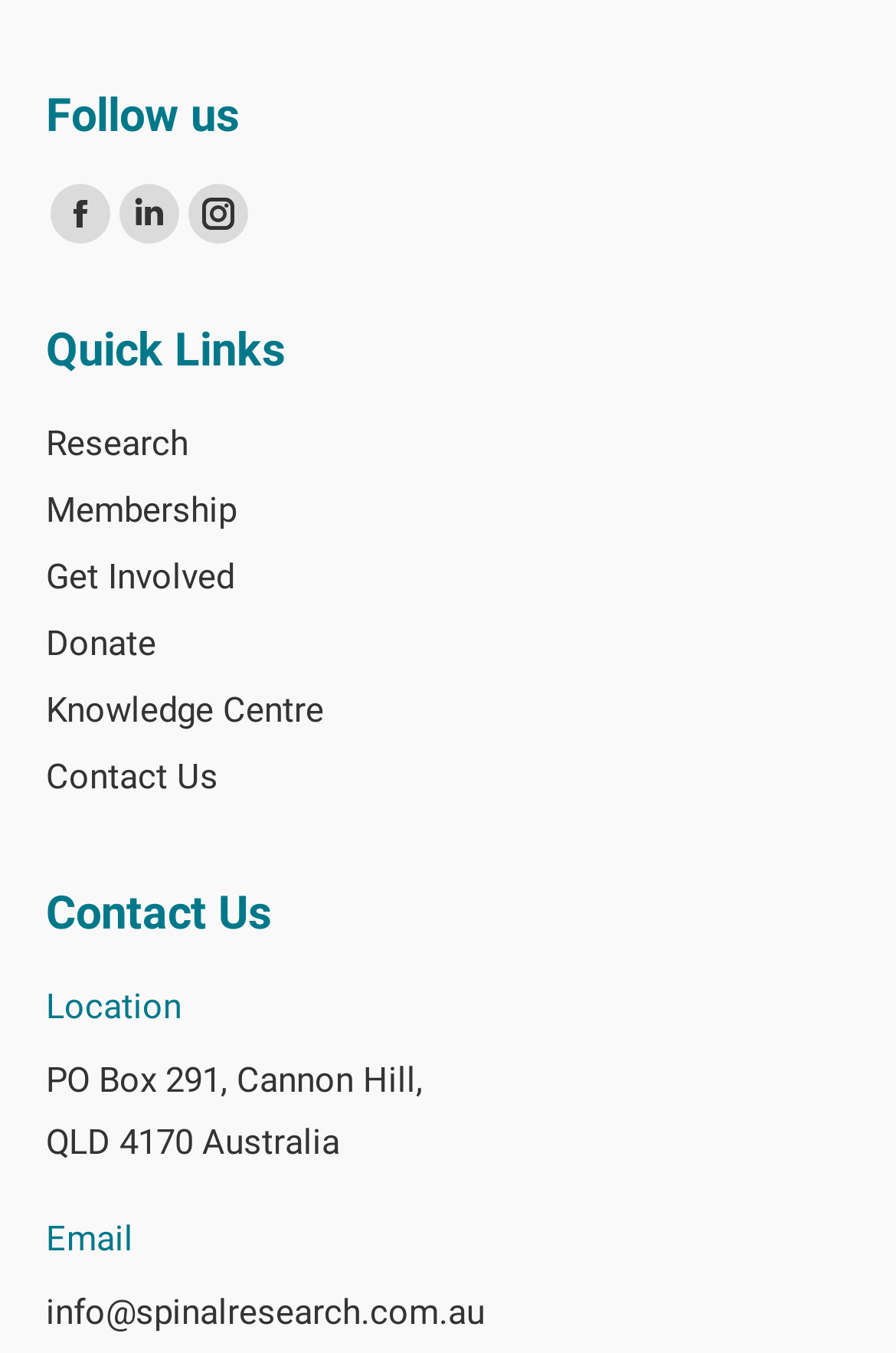Pinpoint the bounding box coordinates of the area that must be clicked to complete this instruction: "click on Facebook link".

None